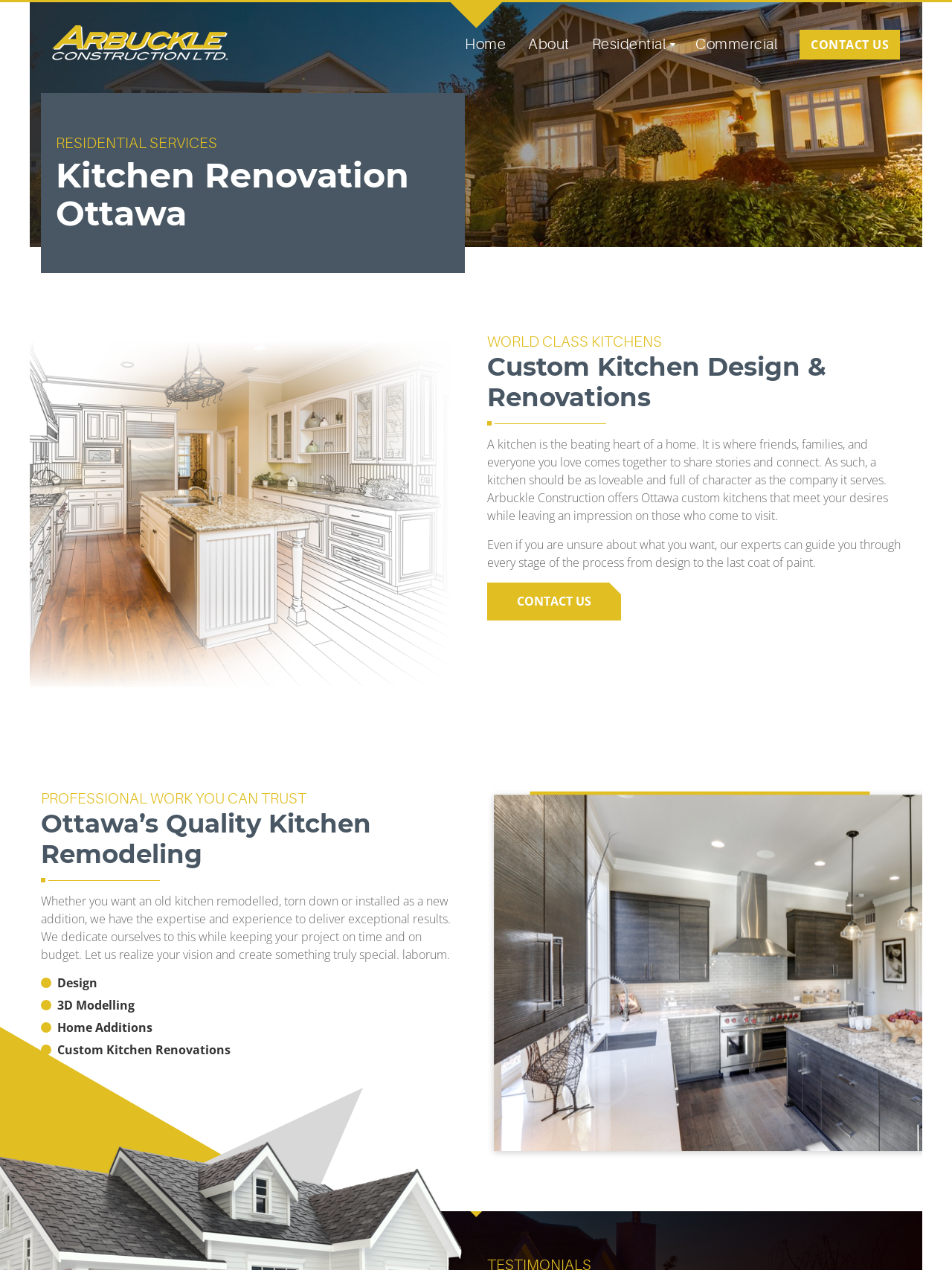Based on the image, please elaborate on the answer to the following question:
What is the focus of Arbuckle Construction's kitchen renovations?

The heading 'Custom Kitchen Design & Renovations' and the text 'A kitchen should be as loveable and full of character as the company it serves' suggest that Arbuckle Construction focuses on custom design and quality in their kitchen renovations.